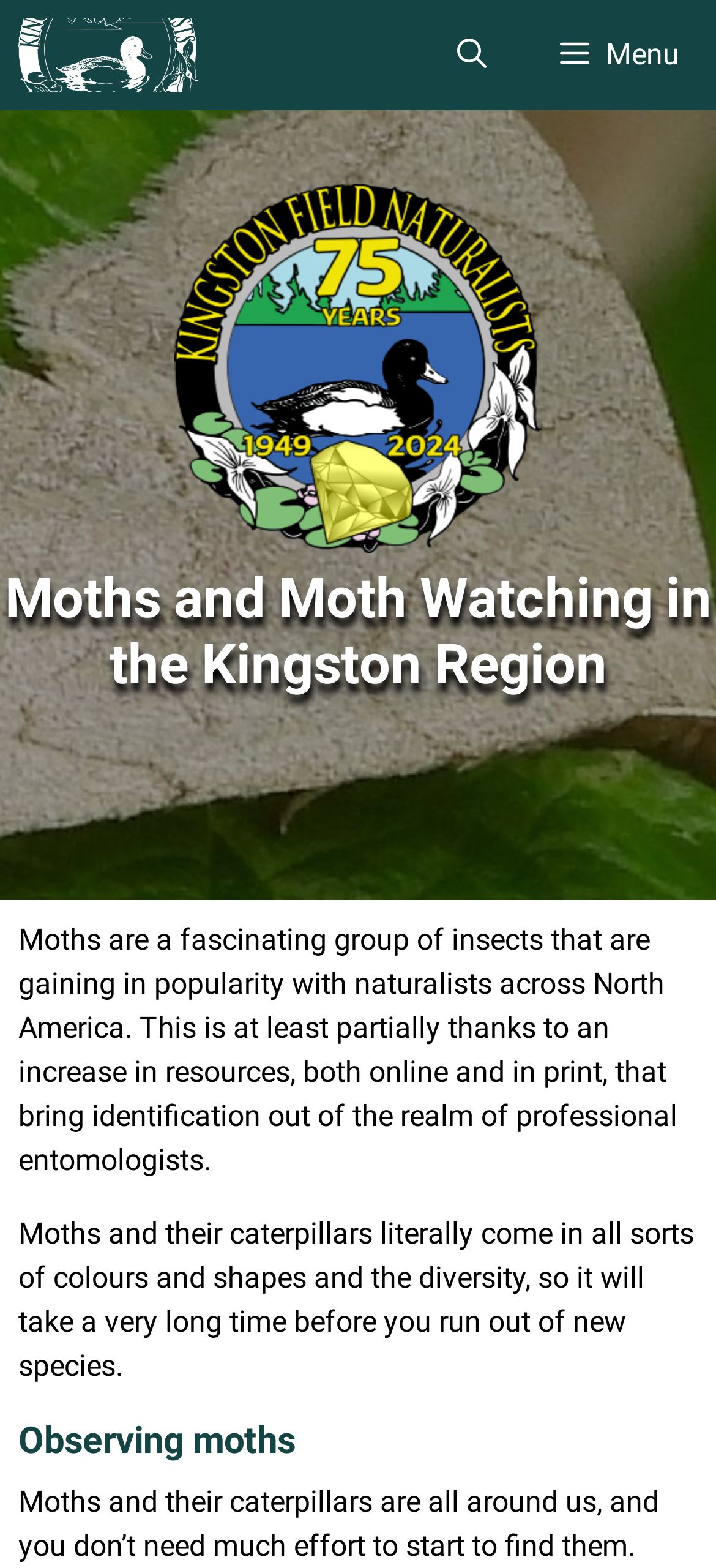What is the purpose of the 'Menu' button?
Please provide a detailed and thorough answer to the question.

The button 'Menu' is labeled as 'expanded: False' and 'controls: primary-menu', indicating that its purpose is to open the primary menu when clicked.